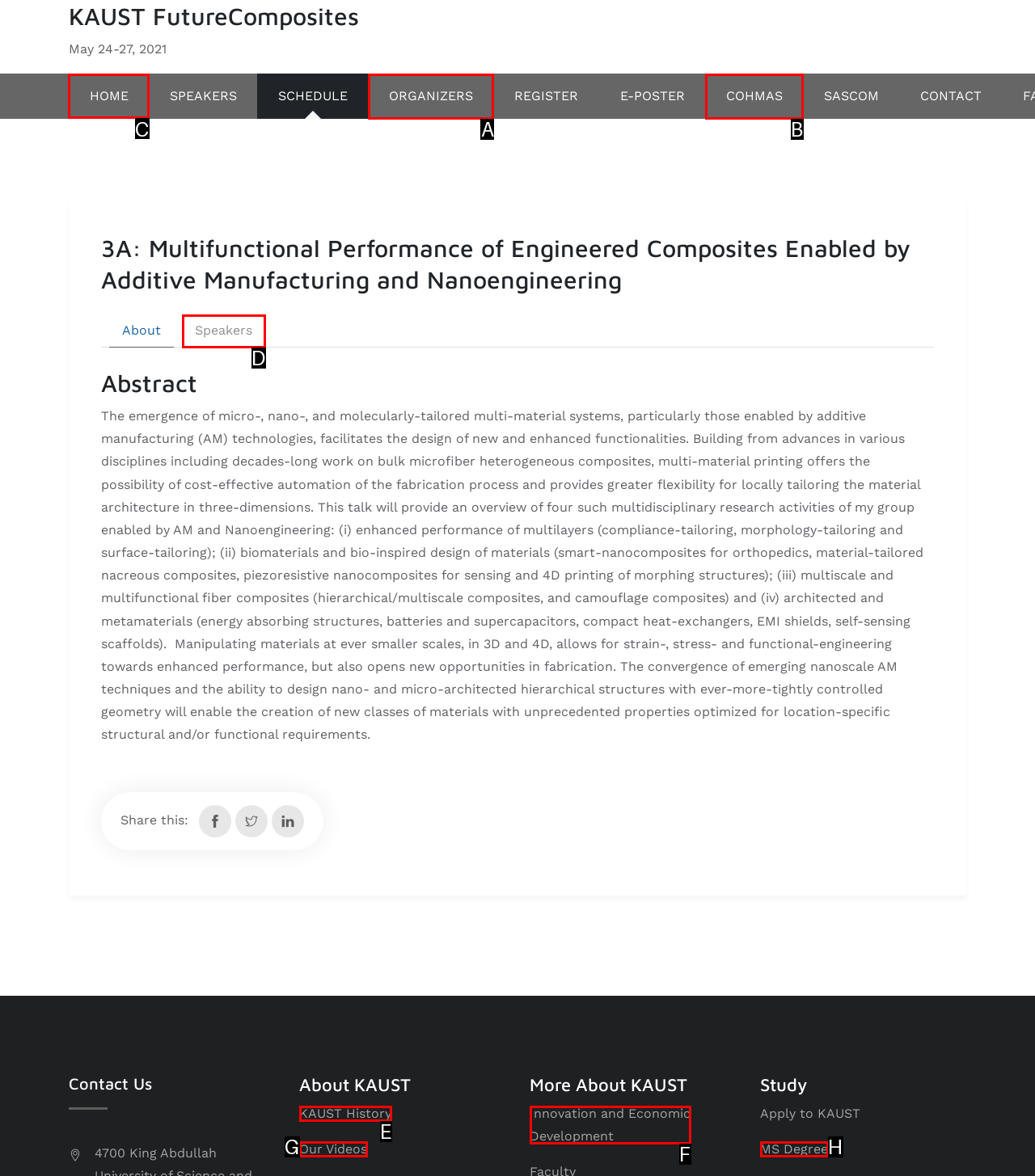Tell me which one HTML element I should click to complete the following task: Click on the HOME link Answer with the option's letter from the given choices directly.

C